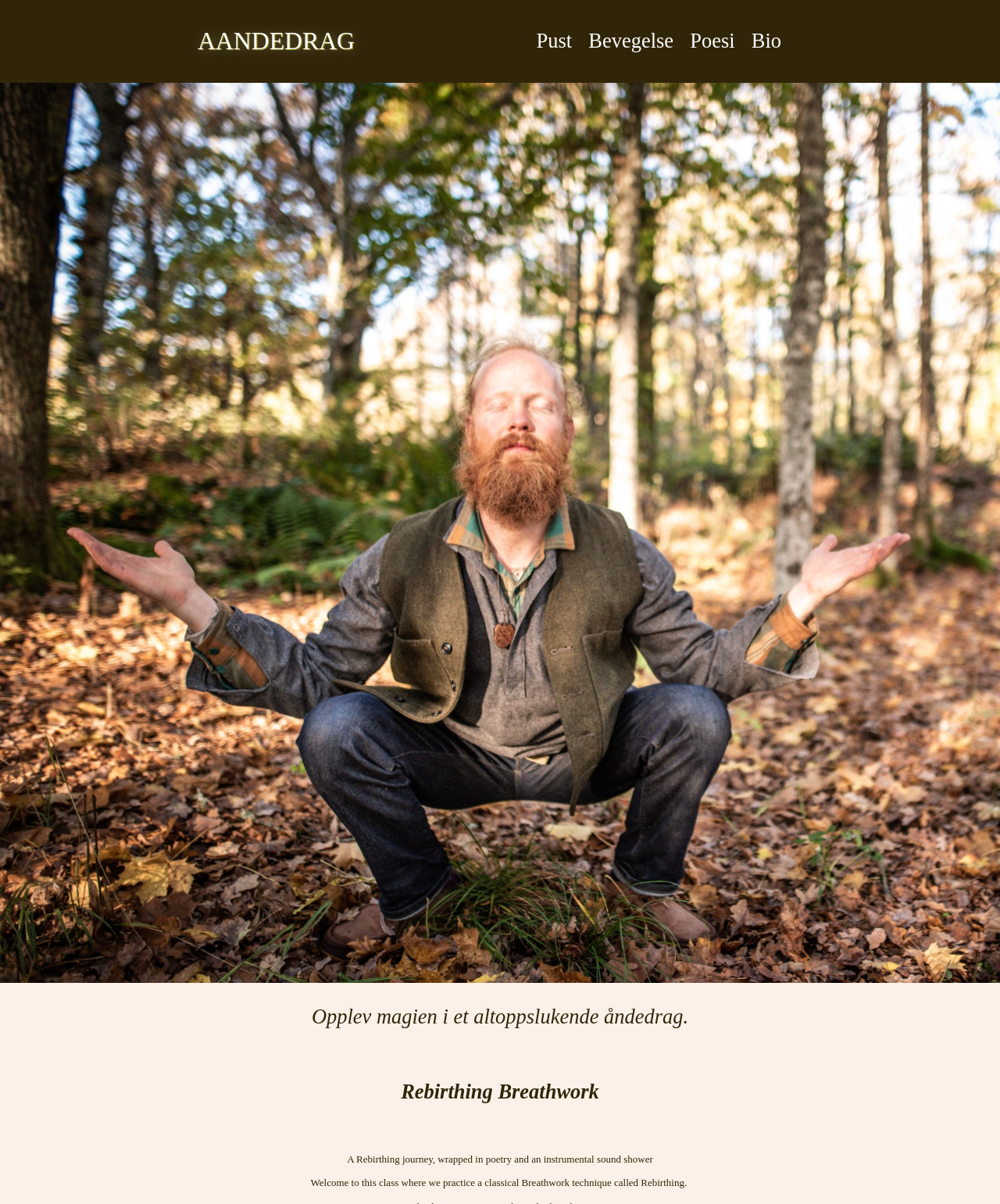Answer this question using a single word or a brief phrase:
What is the name of the breathwork technique?

Rebirthing